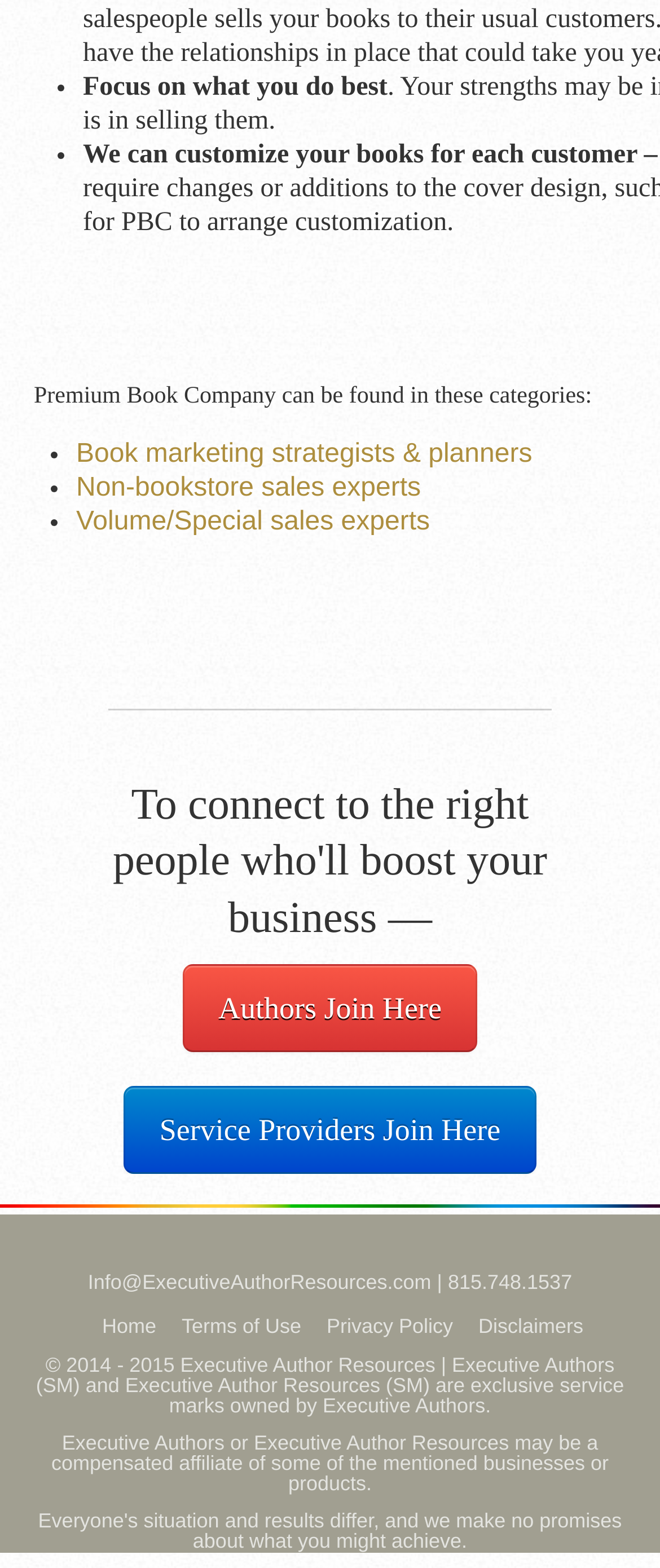How can authors connect to the right people who'll boost their business?
Please provide a comprehensive answer to the question based on the webpage screenshot.

The webpage suggests that authors can connect to the right people who'll boost their business by clicking on the 'Authors Join Here' link, which is located in the middle of the webpage.